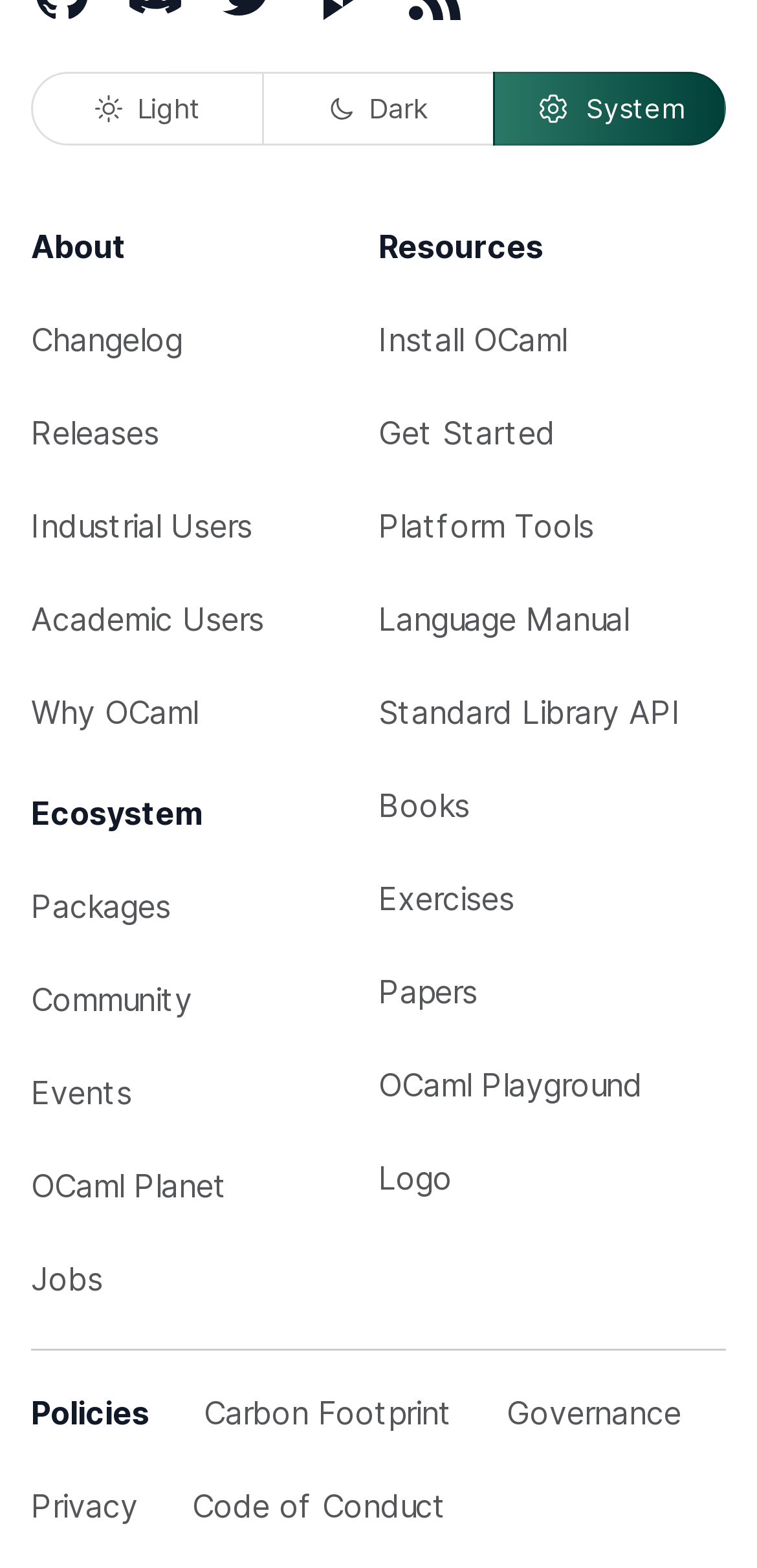Provide a brief response to the question using a single word or phrase: 
How many links are there under 'Policies'?

4